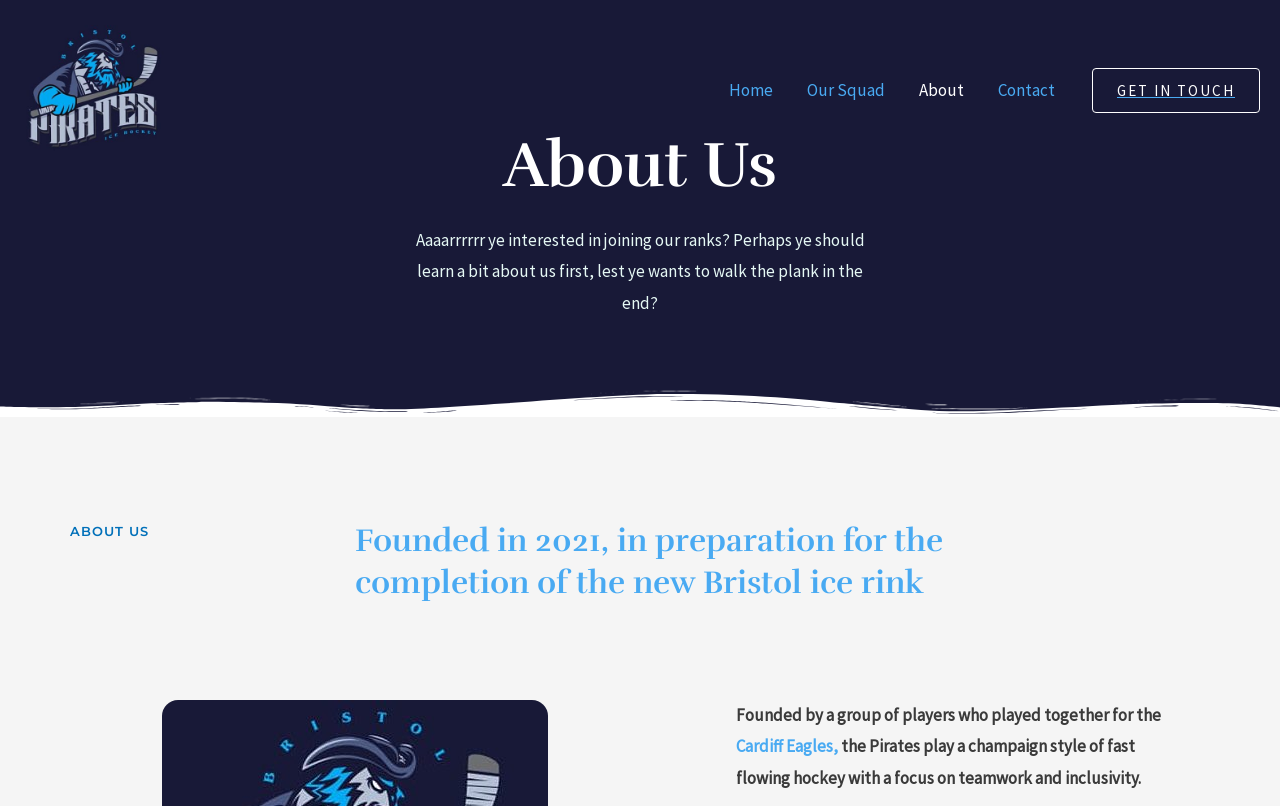Please provide a short answer using a single word or phrase for the question:
What is the name of the team the Pirates play with?

Cardiff Eagles